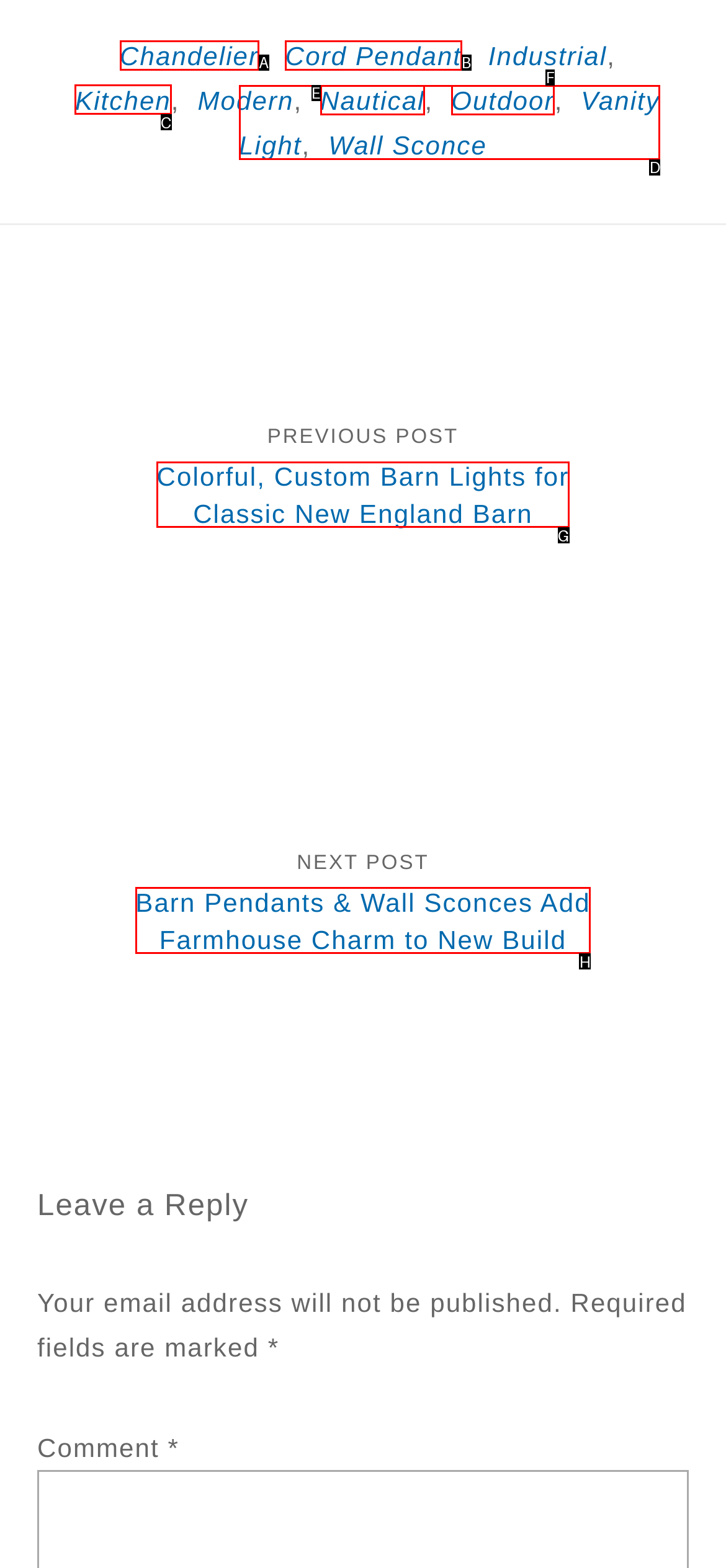For the instruction: go to Kitchen, determine the appropriate UI element to click from the given options. Respond with the letter corresponding to the correct choice.

C